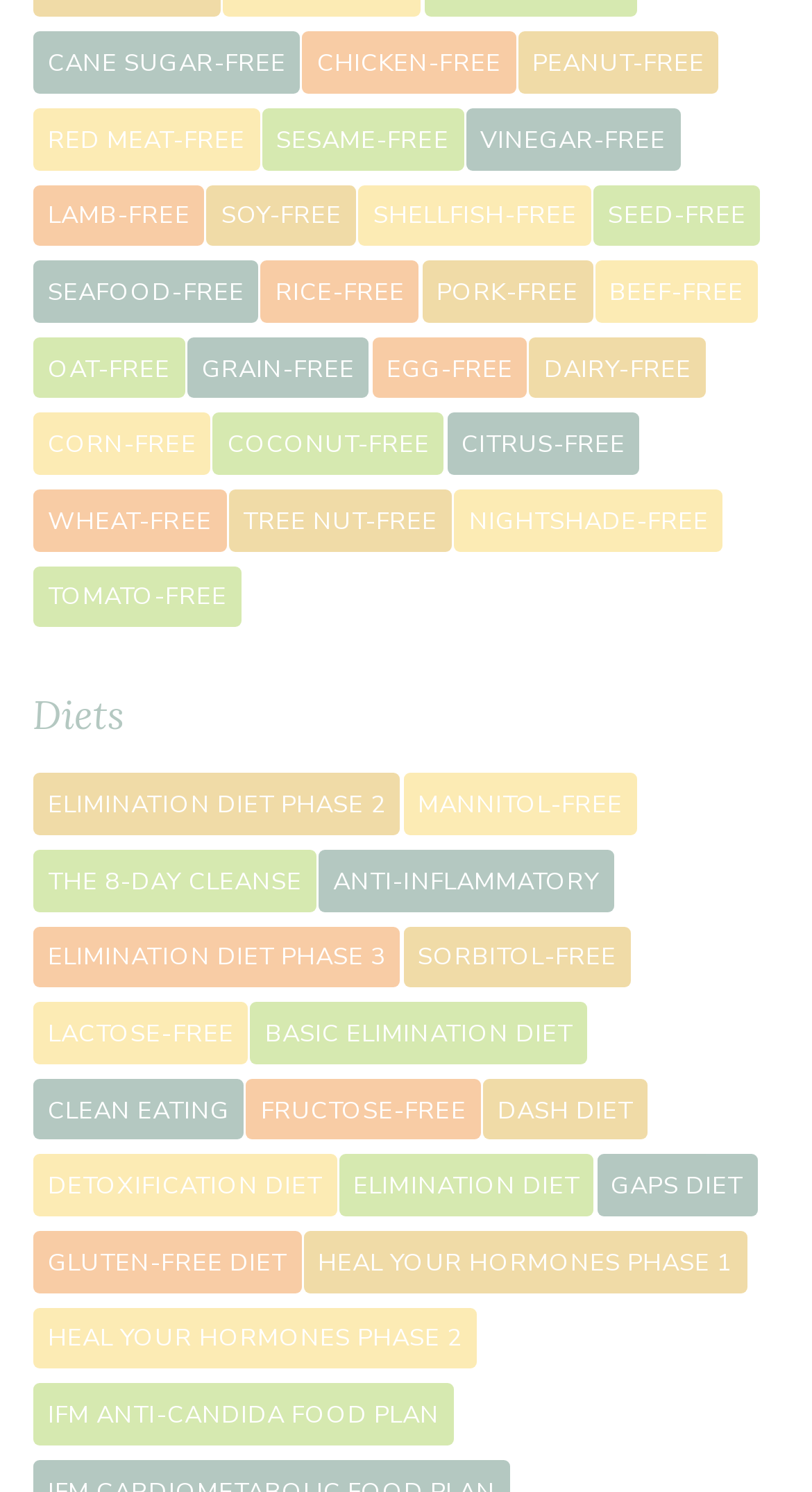Find the bounding box coordinates of the area that needs to be clicked in order to achieve the following instruction: "Click on ELIMINATION DIET PHASE 2". The coordinates should be specified as four float numbers between 0 and 1, i.e., [left, top, right, bottom].

[0.041, 0.518, 0.493, 0.56]